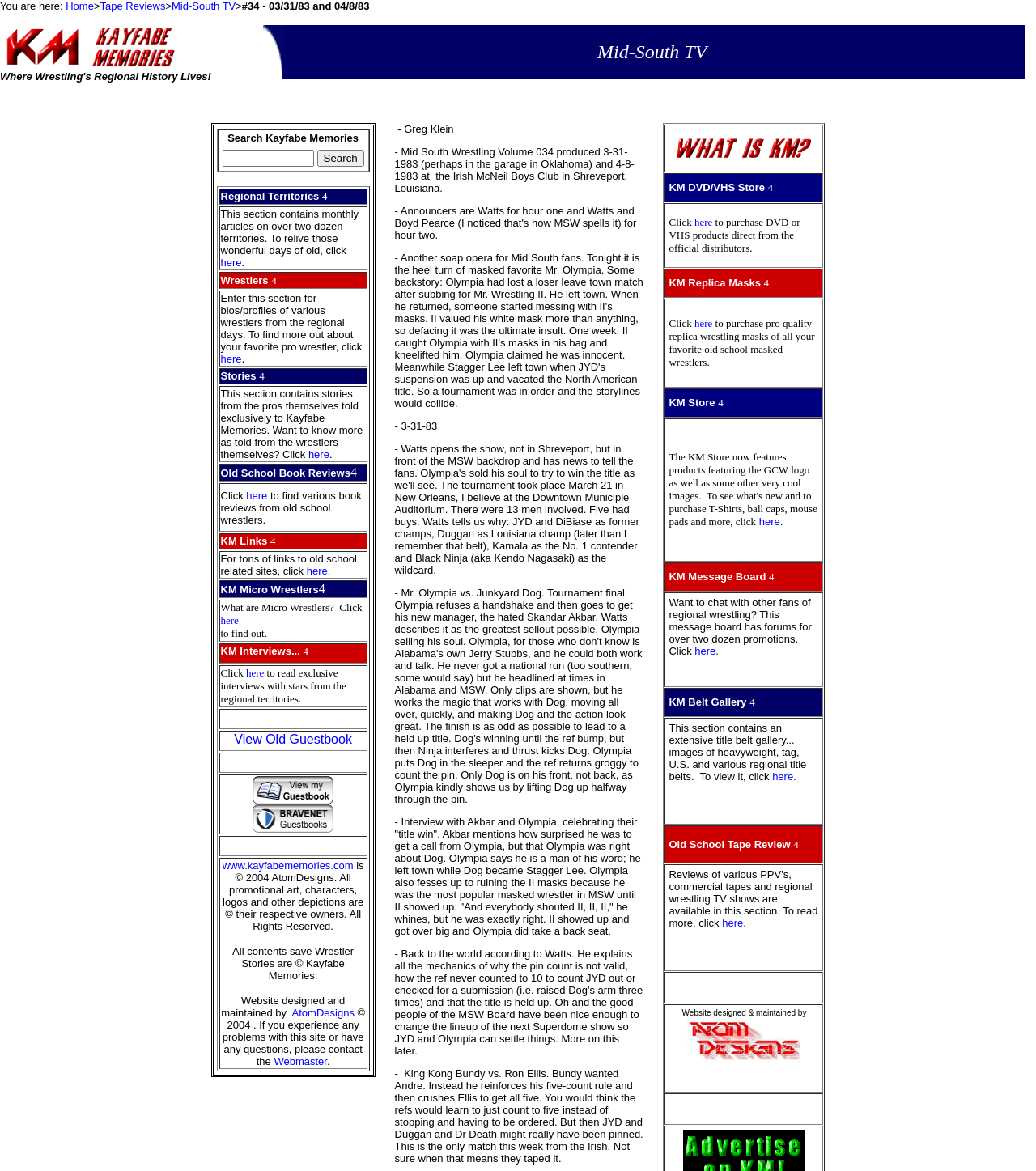Locate the coordinates of the bounding box for the clickable region that fulfills this instruction: "Share on Facebook".

None